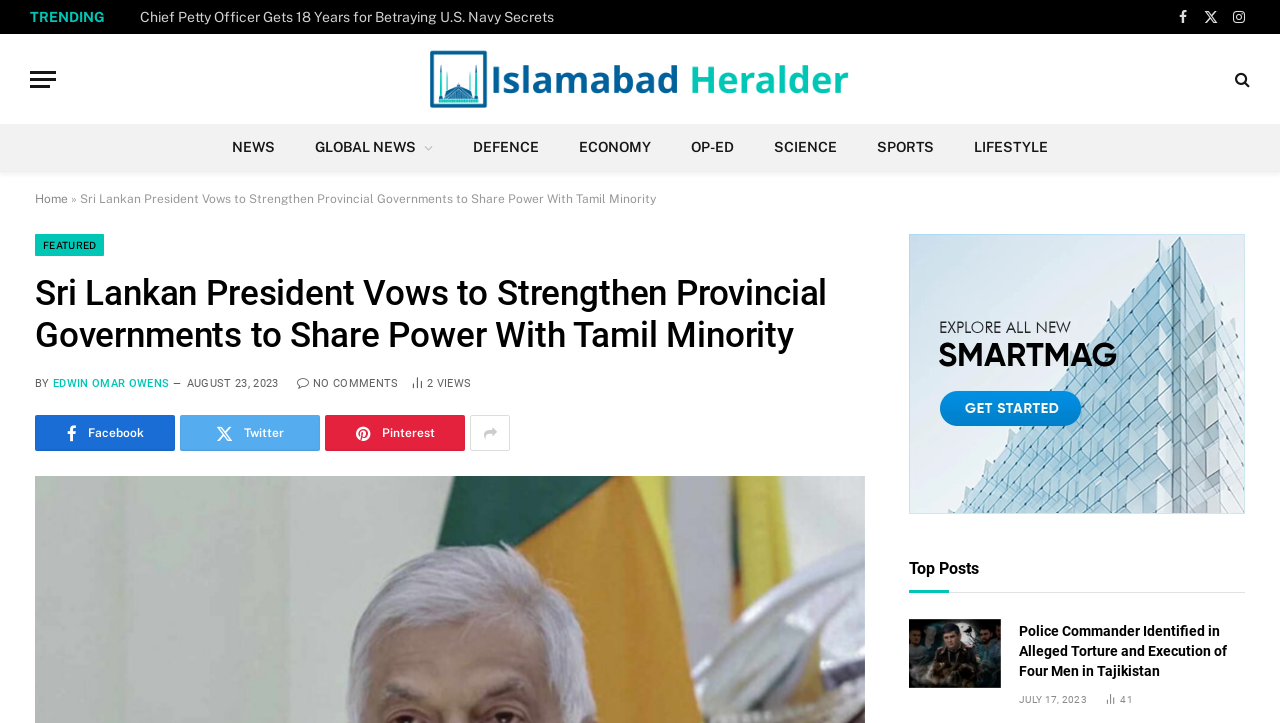Determine the bounding box coordinates for the clickable element required to fulfill the instruction: "Read the news article about Sri Lankan President". Provide the coordinates as four float numbers between 0 and 1, i.e., [left, top, right, bottom].

[0.027, 0.378, 0.676, 0.494]